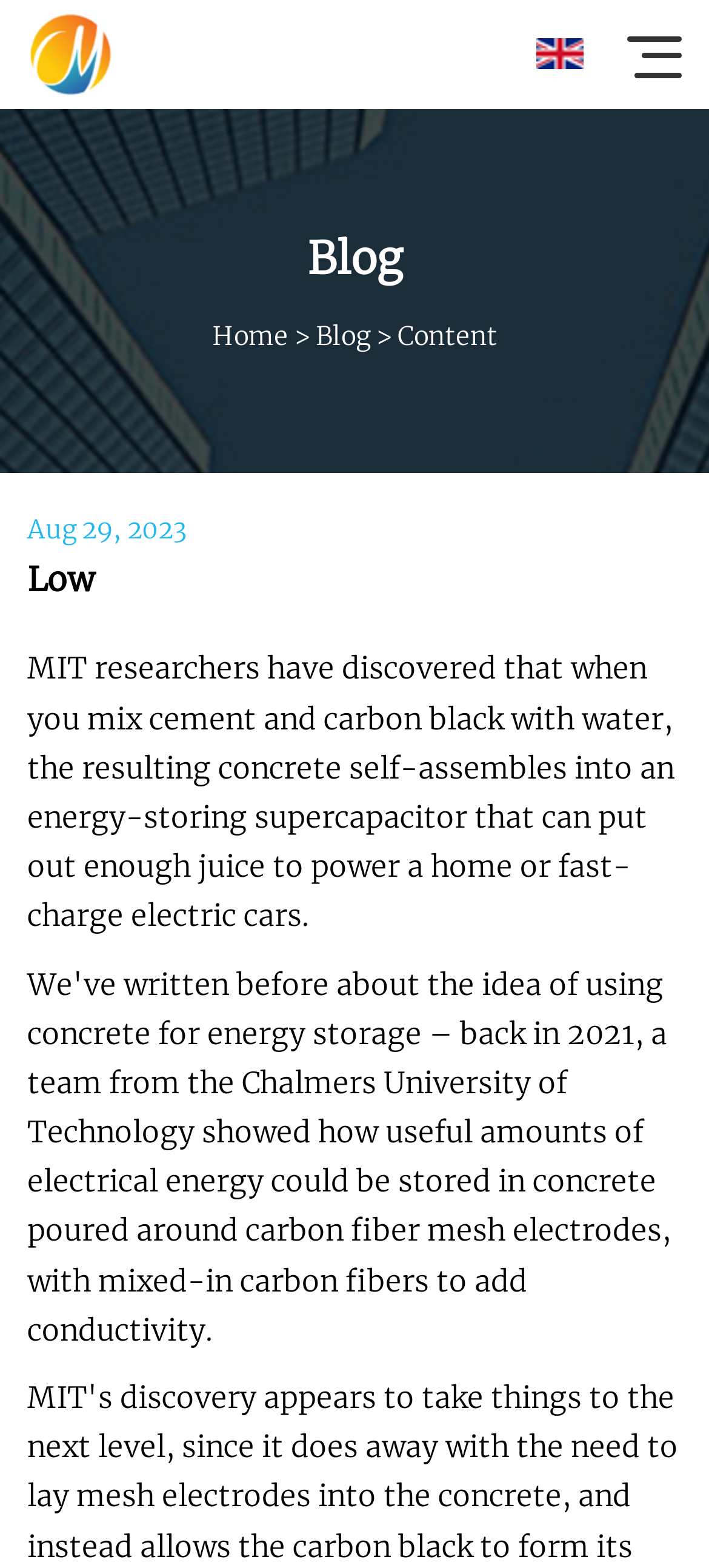Provide a one-word or brief phrase answer to the question:
What is the topic of the latest article?

Concrete self-assembling into supercapacitor